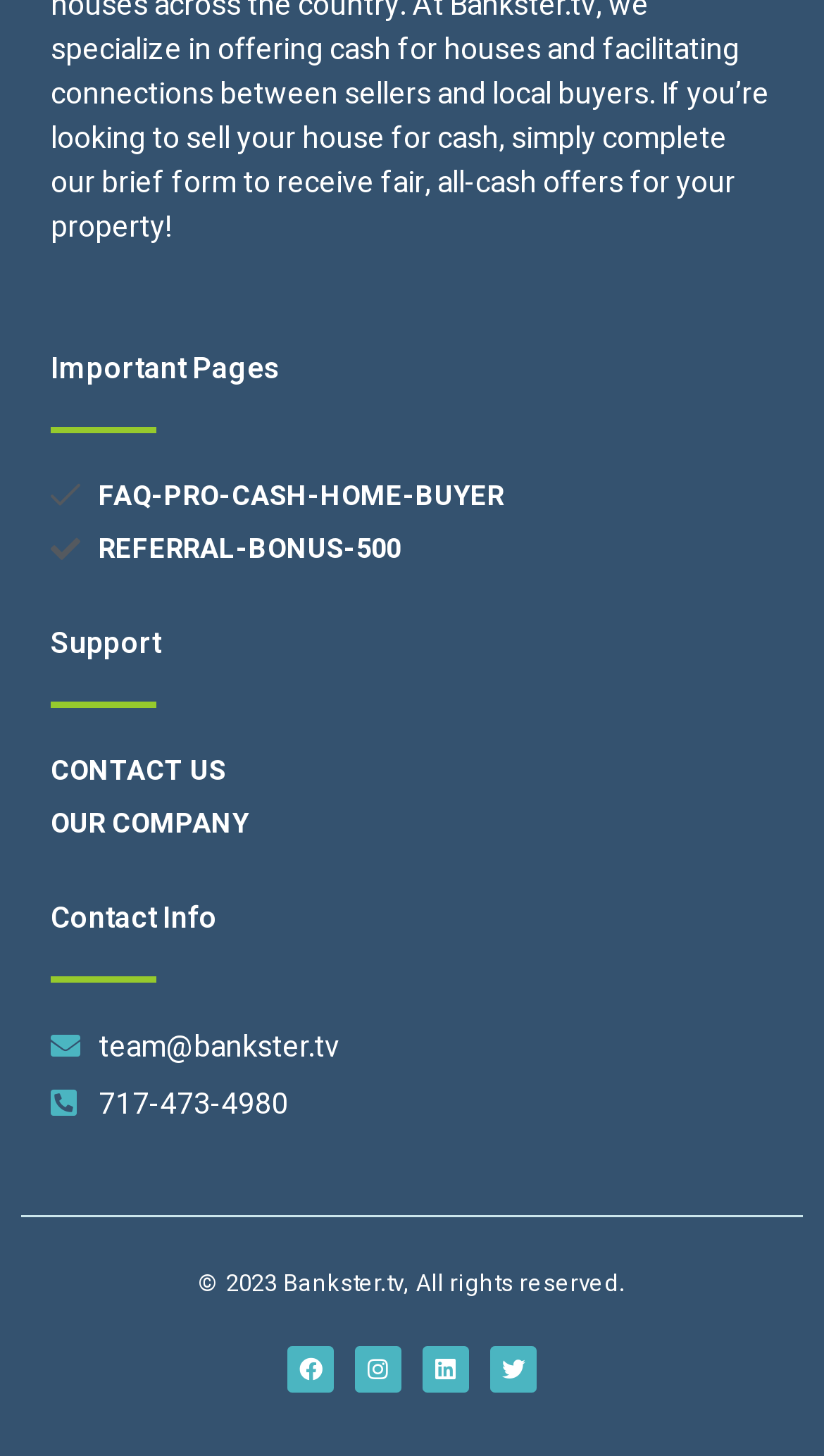What is the contact email?
Give a comprehensive and detailed explanation for the question.

I looked at the Contact Info section and found the email address 'team@bankster.tv'.